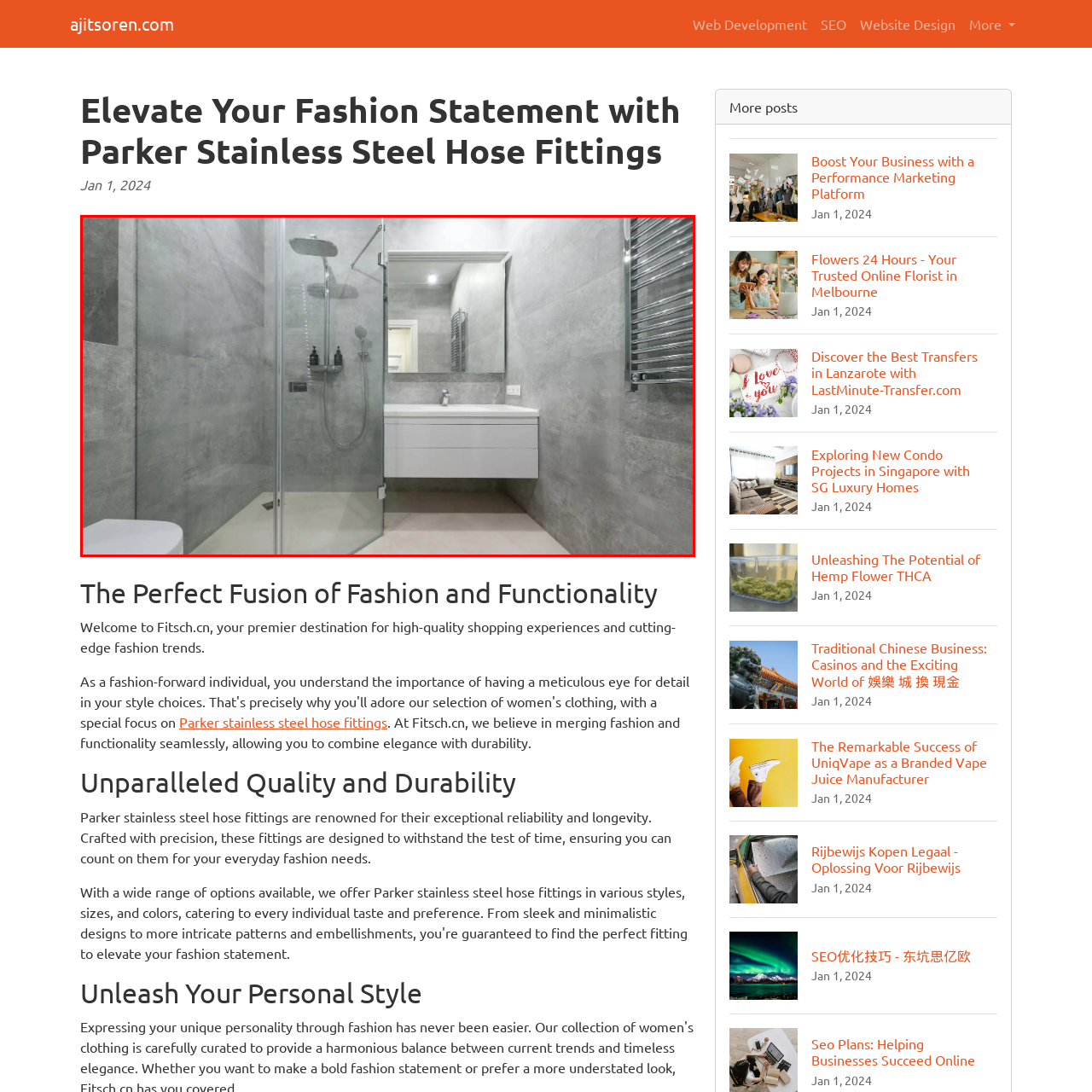Explain comprehensively what is shown in the image marked by the red outline.

This modern bathroom showcases a sleek design with a harmonious blend of functionality and style. The glass shower enclosure features a contemporary rain shower head, enhancing both aesthetics and practicality. Elegant gray tiles cover the walls, creating a soothing backdrop that complements the minimalist white vanity unit. The vanity is equipped with a single basin and a stylish faucet, providing ample space for storage. Natural light filters in through the nearby doorway, reflecting off the light-colored surfaces and contributing to the bright, airy atmosphere of the space. Additionally, a heated towel rail adds a touch of luxury, ensuring comfort and convenience. Overall, this bathroom exemplifies a modern approach to personal space, merging elegance with everyday usability.